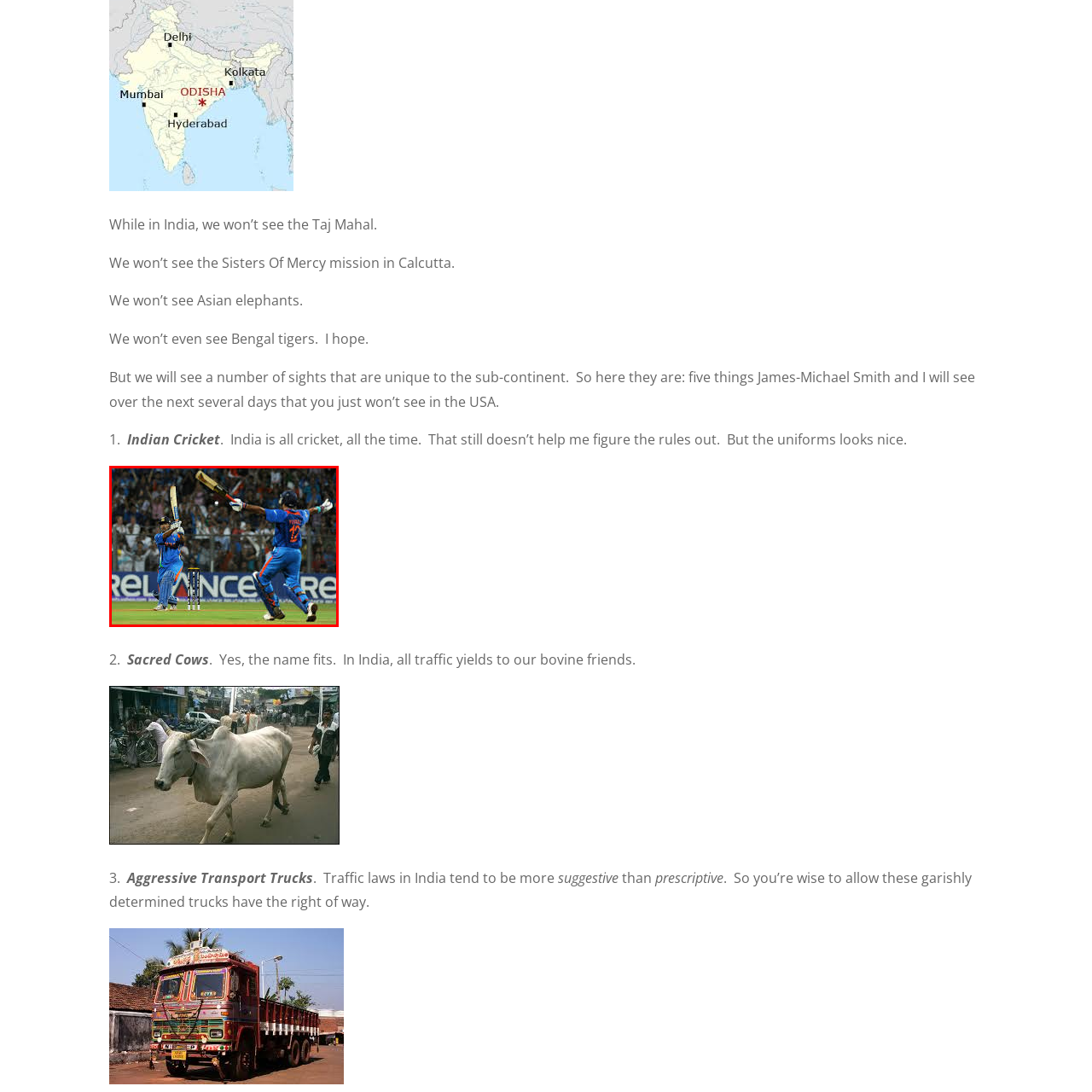Check the image inside the red boundary and briefly answer: What is the atmosphere like in the stadium?

Electrifying